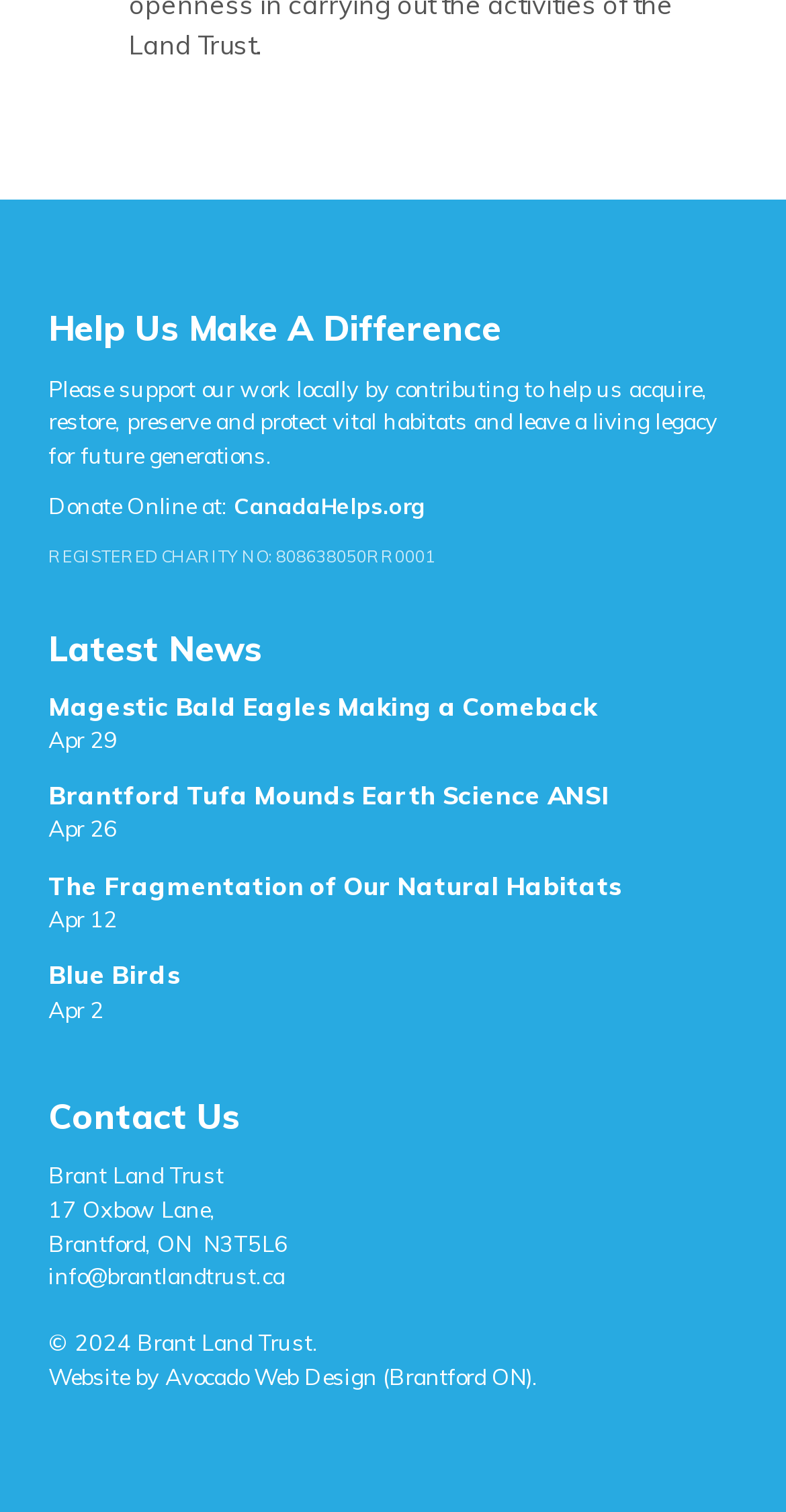What is the charity registration number?
Provide a fully detailed and comprehensive answer to the question.

In the 'Help Us Make A Difference' section, the charity registration number is listed as 'REGISTERED CHARITY NO: 808638050RR0001'.